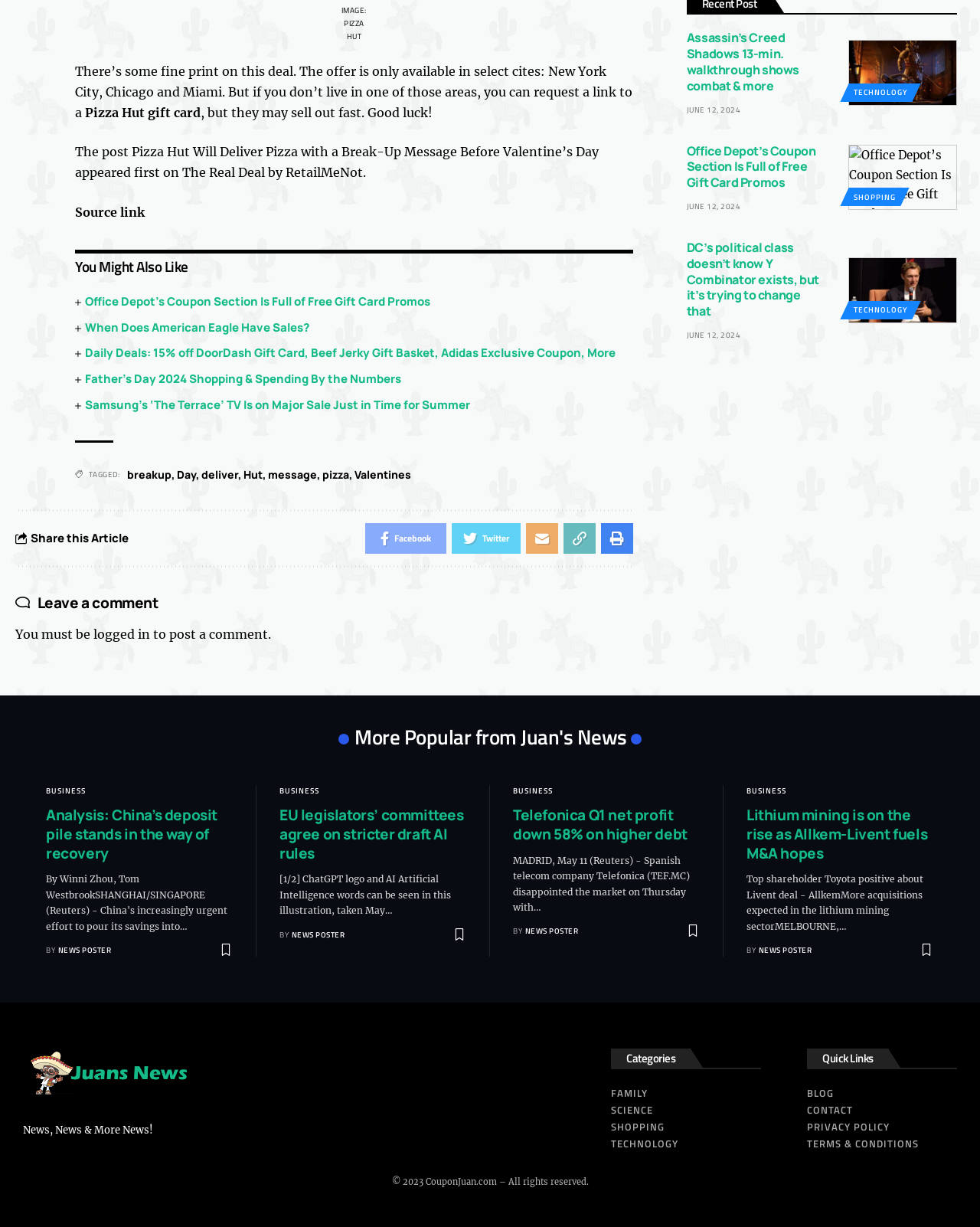Please provide a detailed answer to the question below based on the screenshot: 
What is the offer available in select cities?

According to the text, the offer is only available in select cities: New York City, Chicago, and Miami, and it is related to a Pizza Hut gift card.